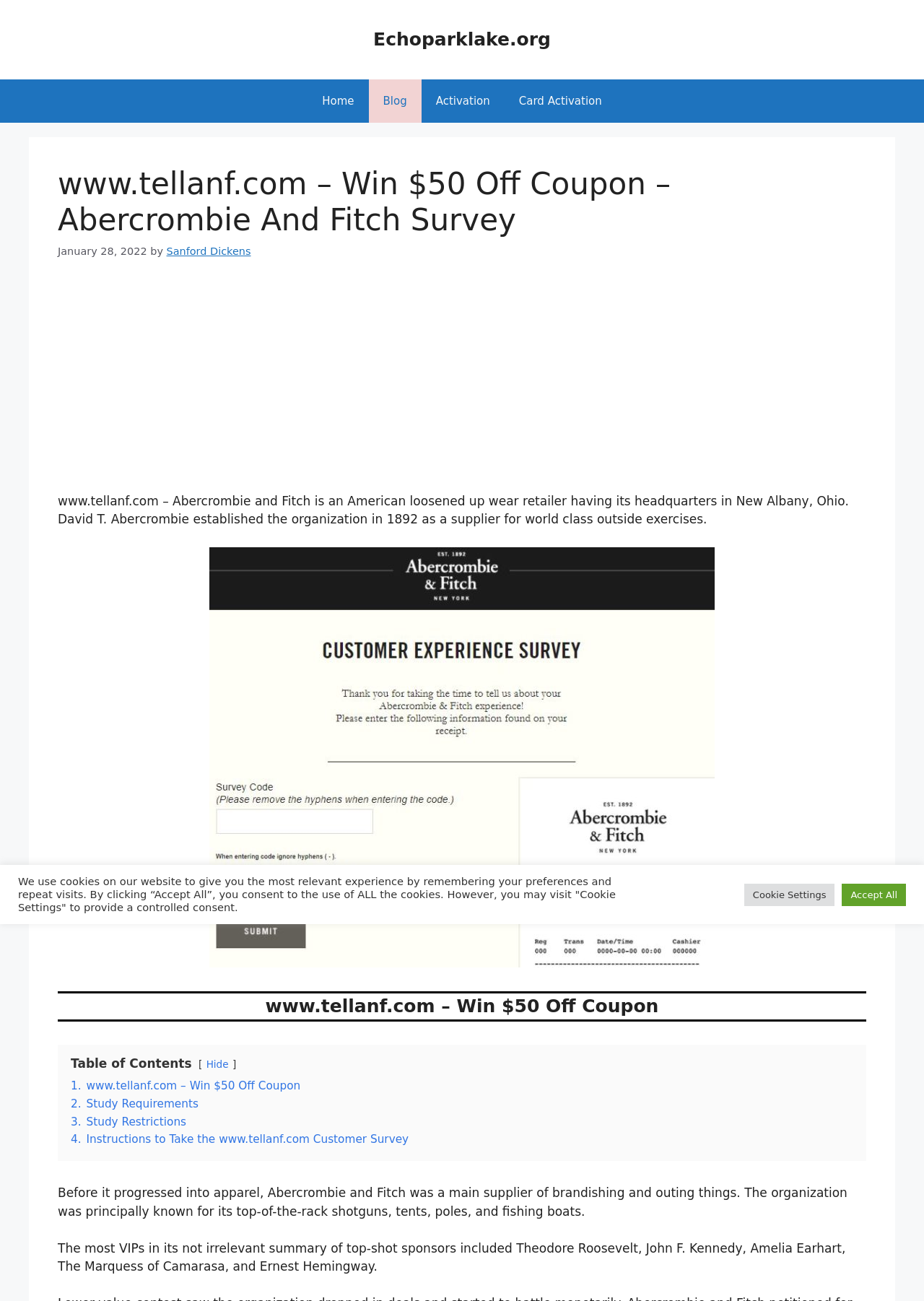Determine the bounding box for the UI element described here: "Sanford Dickens".

[0.18, 0.189, 0.271, 0.198]